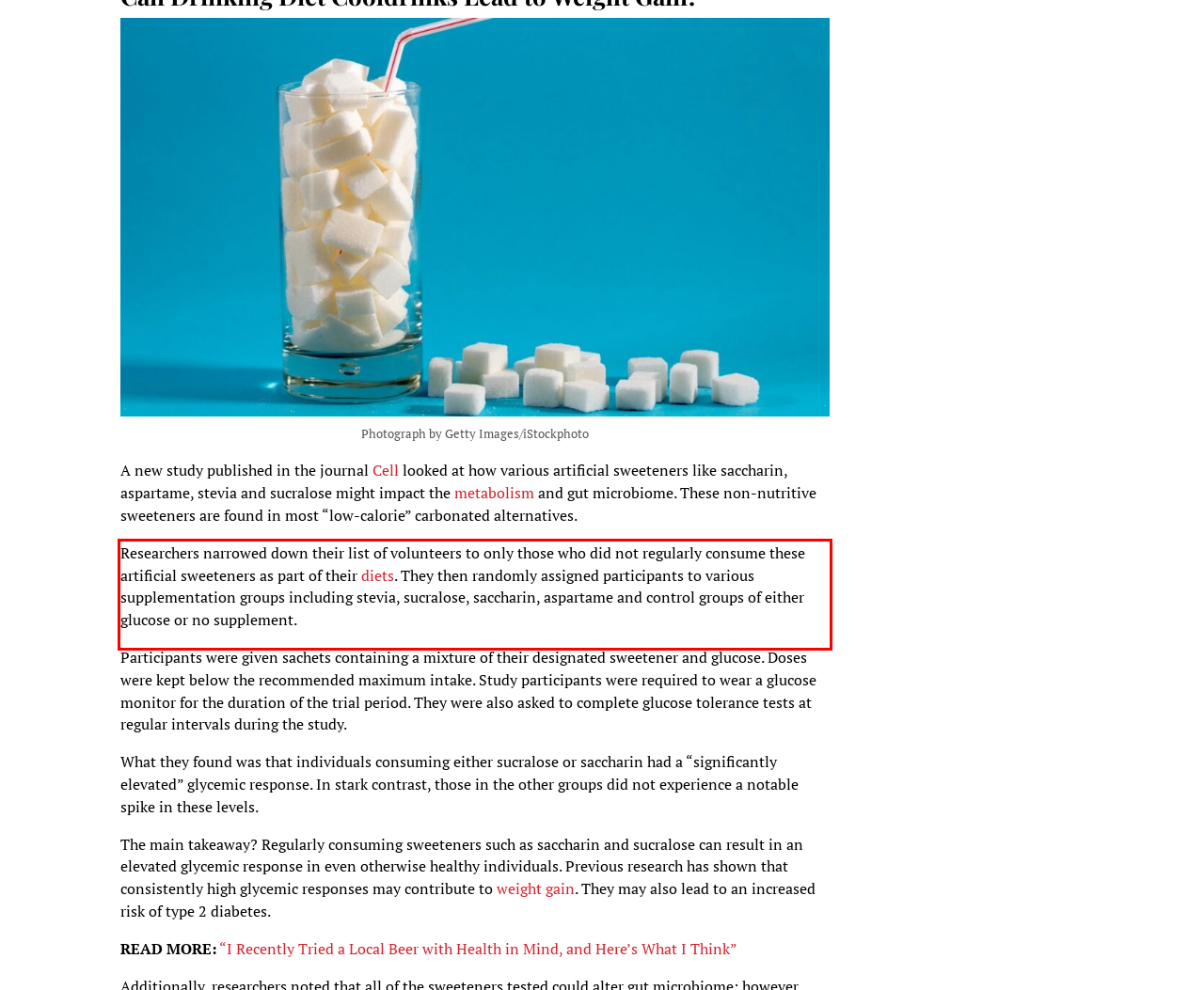Please perform OCR on the UI element surrounded by the red bounding box in the given webpage screenshot and extract its text content.

Researchers narrowed down their list of volunteers to only those who did not regularly consume these artificial sweeteners as part of their diets. They then randomly assigned participants to various supplementation groups including stevia, sucralose, saccharin, aspartame and control groups of either glucose or no supplement.